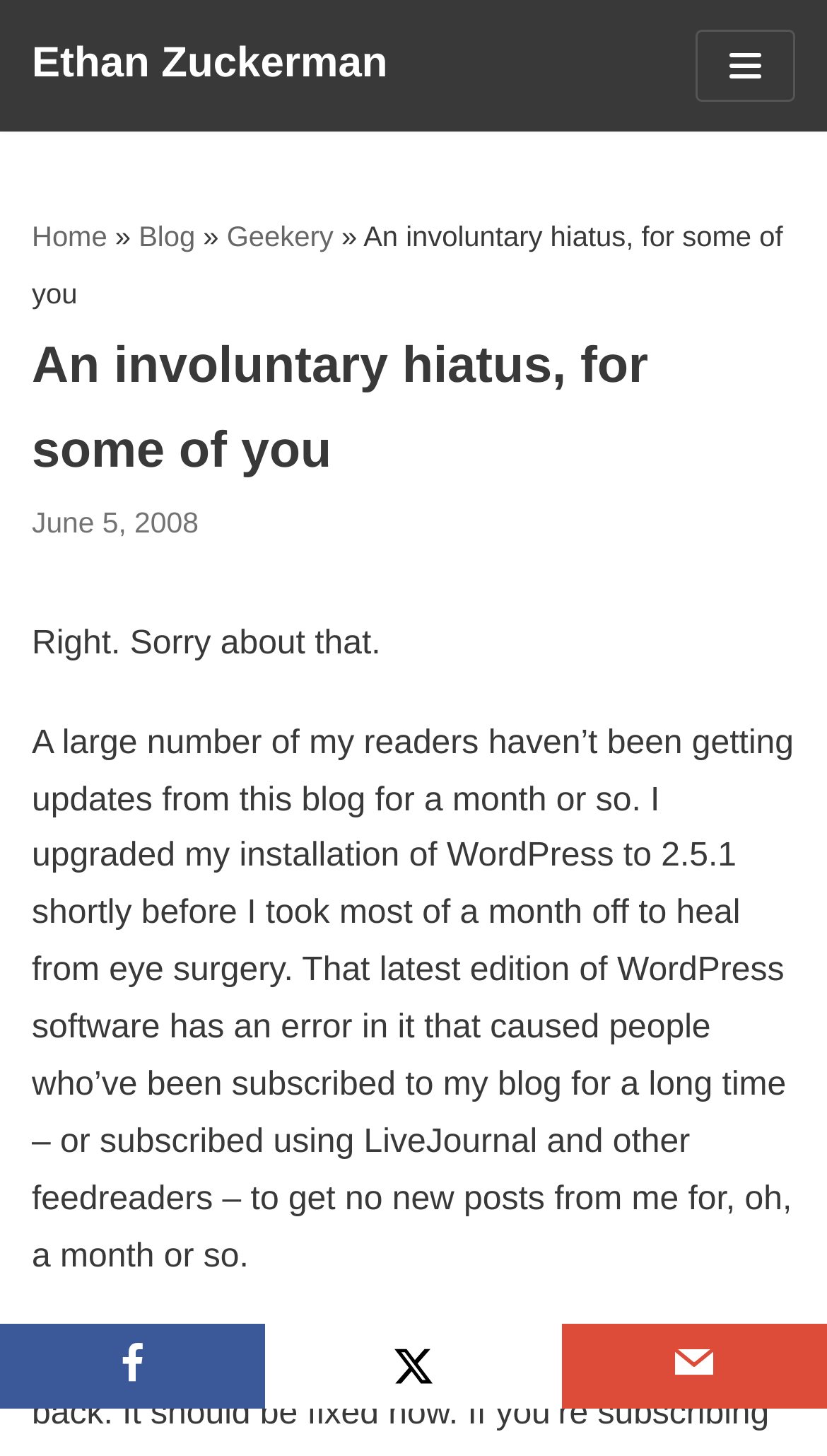Based on the visual content of the image, answer the question thoroughly: What is the author's name?

The author's name can be found in the link 'Ethan Zuckerman' at the top of the webpage, which is likely a link to the author's profile or homepage.